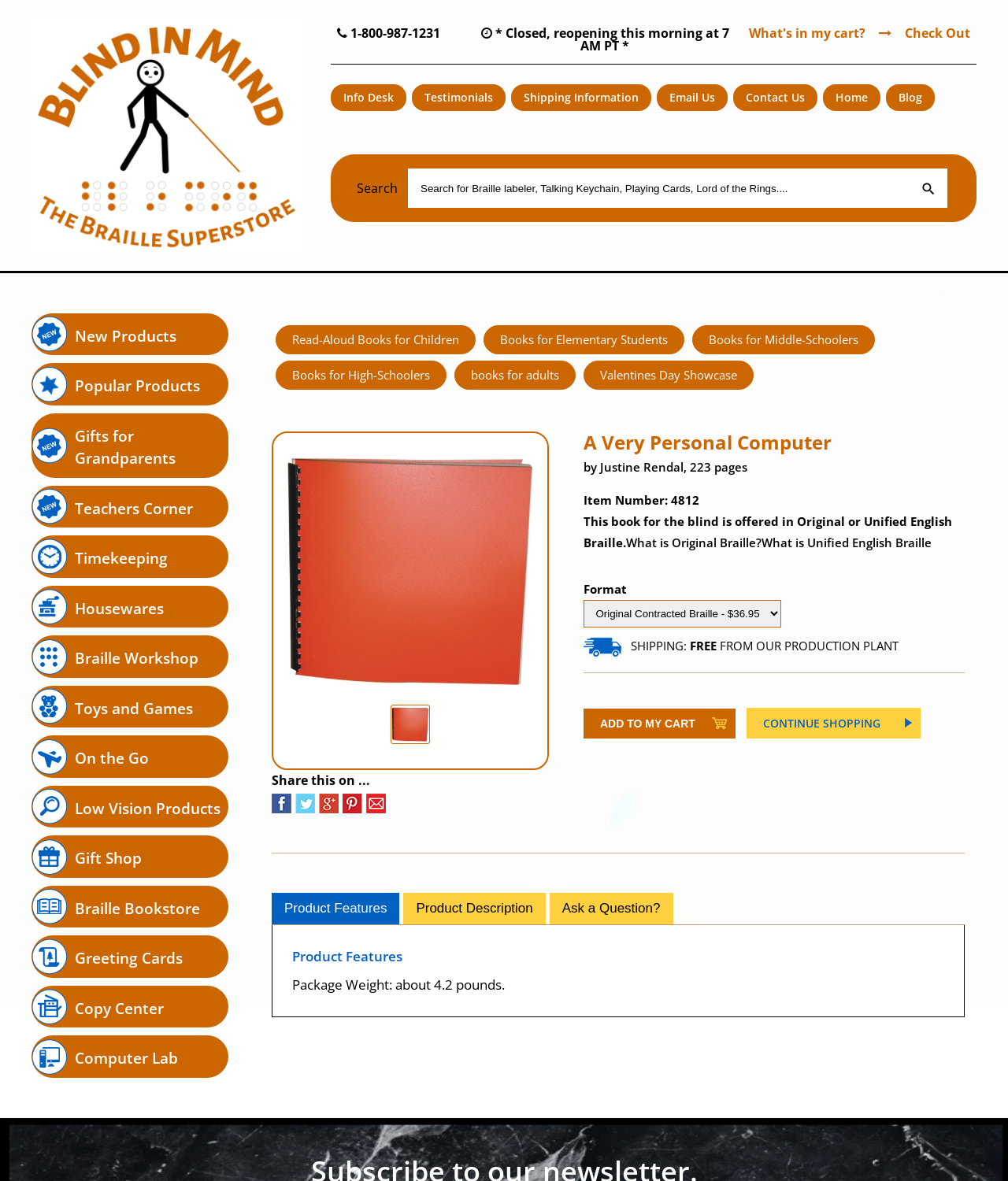Please determine the bounding box coordinates of the element's region to click in order to carry out the following instruction: "Read product description". The coordinates should be four float numbers between 0 and 1, i.e., [left, top, right, bottom].

[0.4, 0.756, 0.541, 0.783]